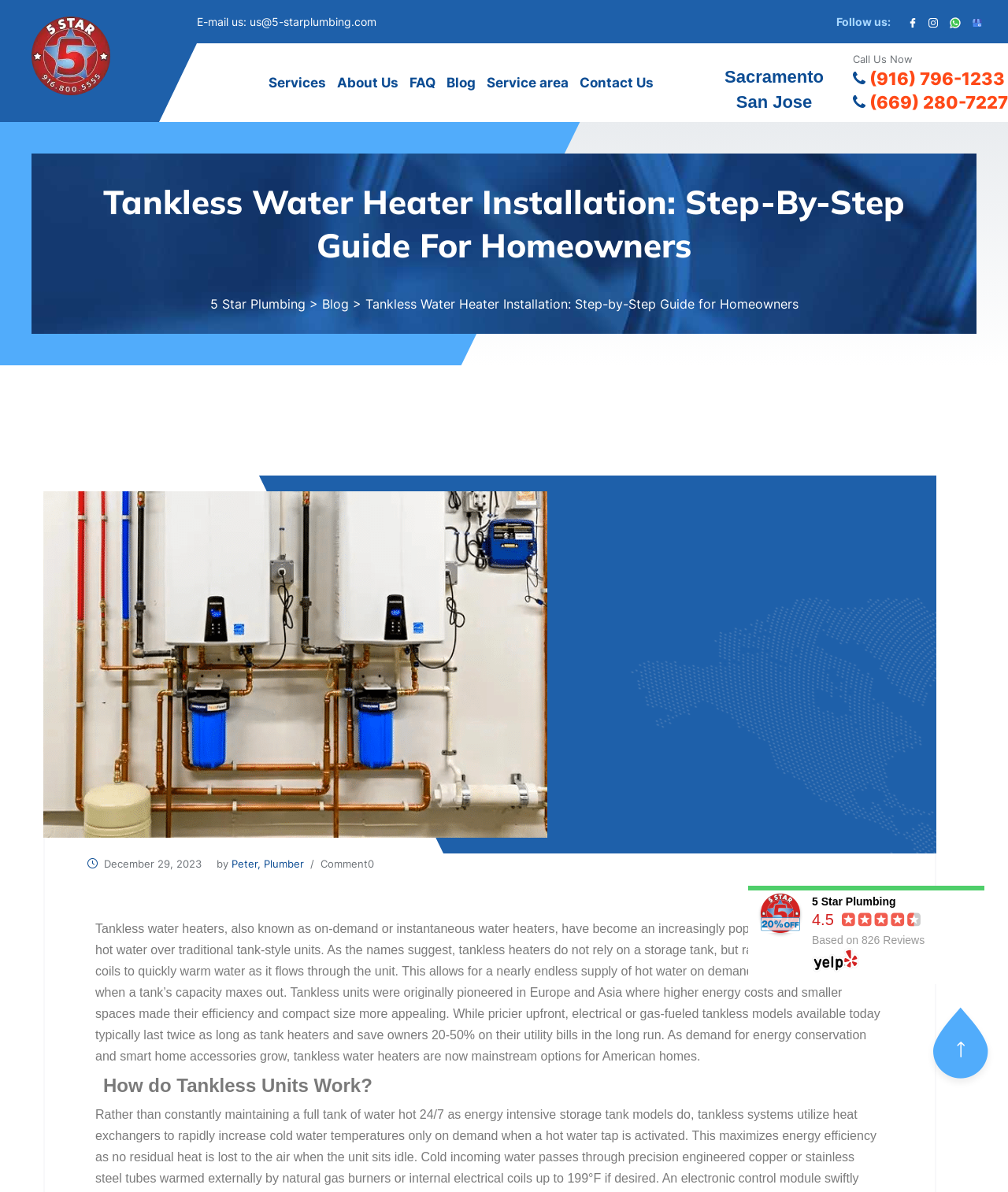Determine the bounding box coordinates of the clickable region to execute the instruction: "Check the company's rating on Yelp". The coordinates should be four float numbers between 0 and 1, denoted as [left, top, right, bottom].

[0.805, 0.807, 0.852, 0.818]